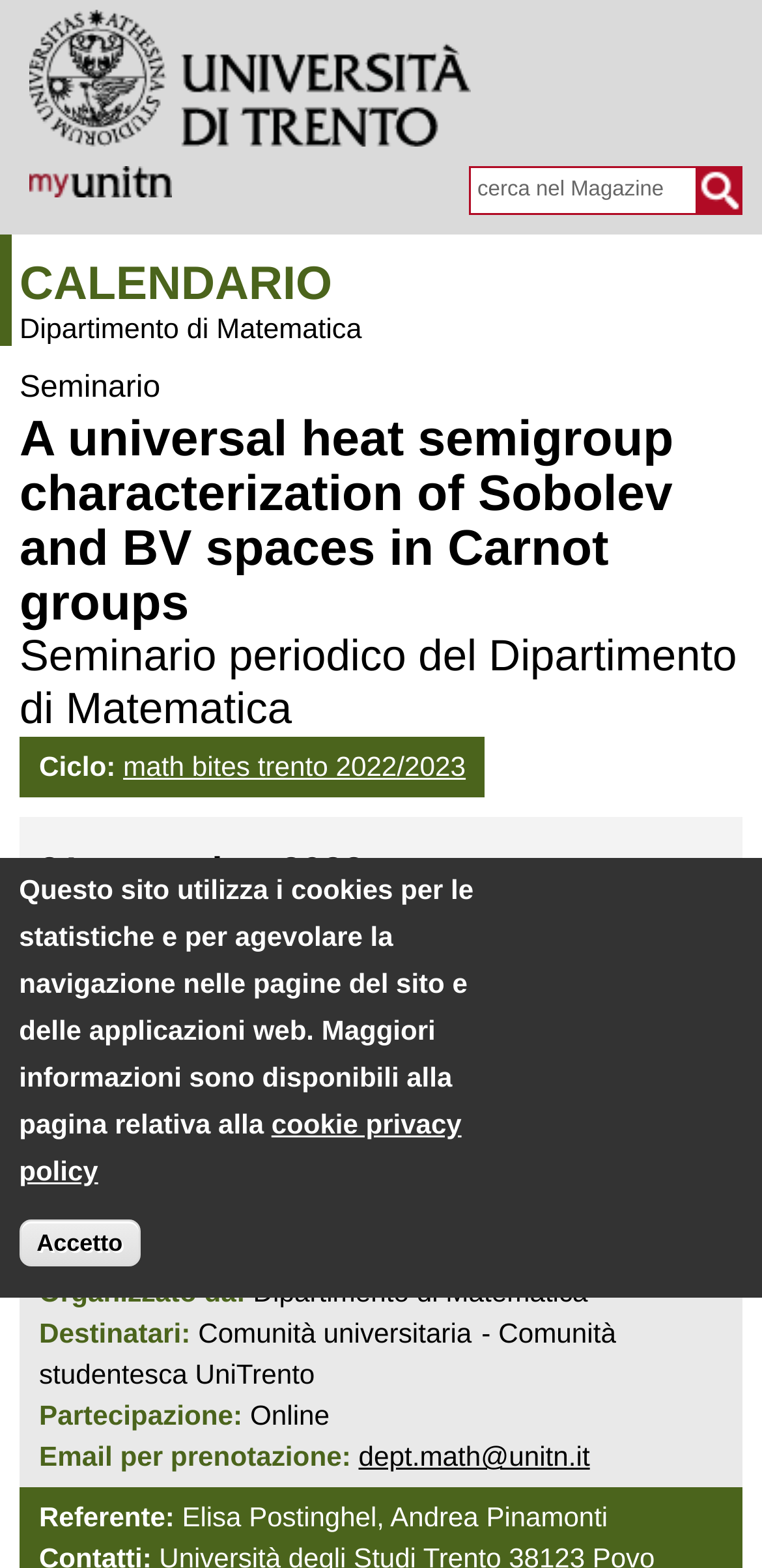Please determine the bounding box coordinates for the element that should be clicked to follow these instructions: "Click on January 2022".

None